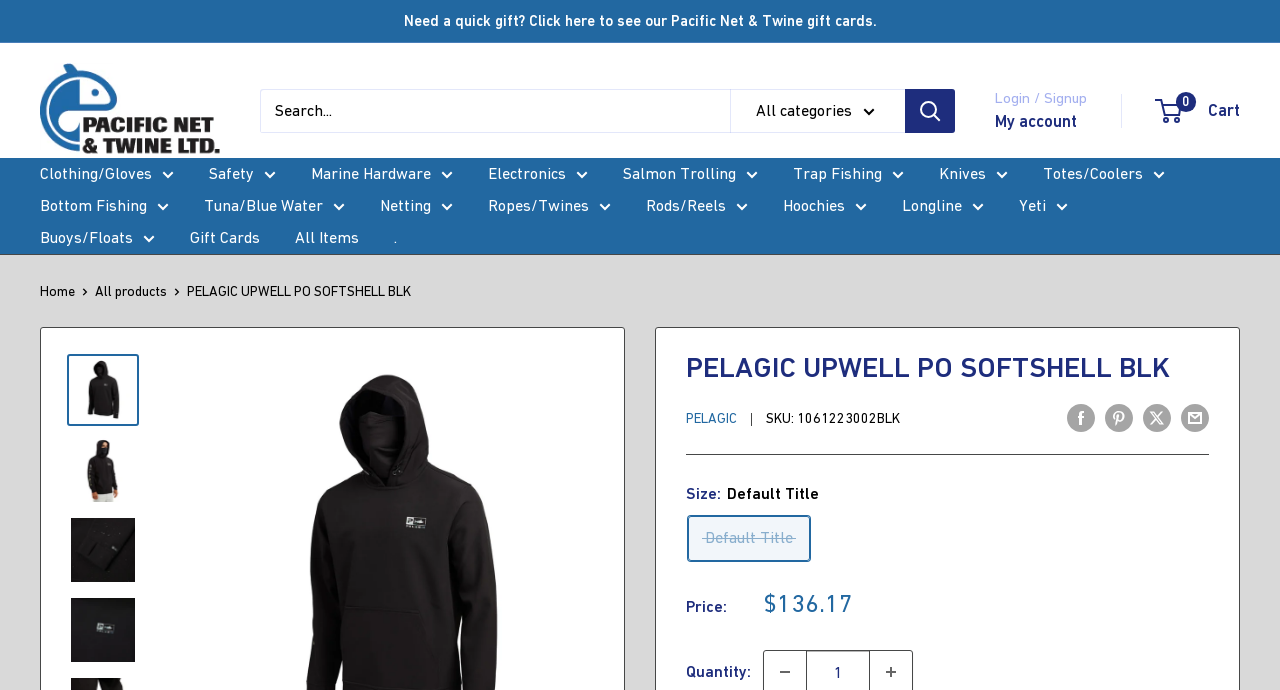Find the bounding box coordinates of the clickable area that will achieve the following instruction: "Login to my account".

[0.777, 0.153, 0.841, 0.199]